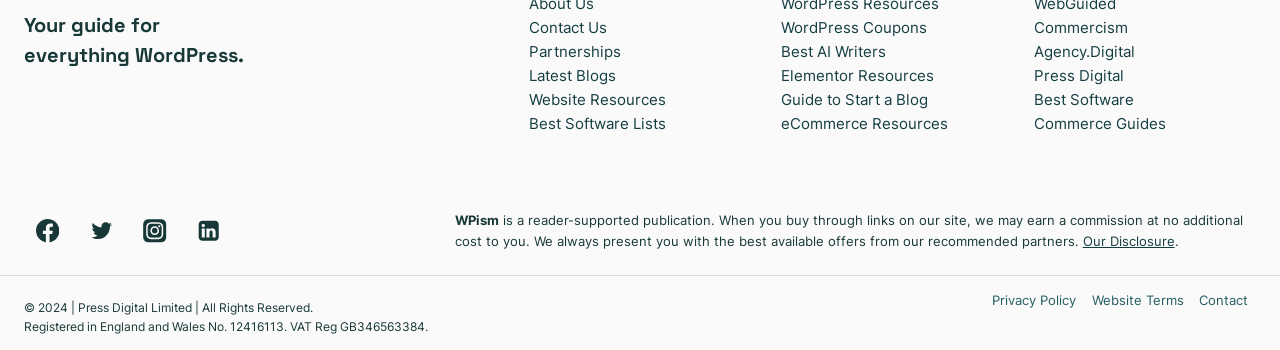Bounding box coordinates are specified in the format (top-left x, top-left y, bottom-right x, bottom-right y). All values are floating point numbers bounded between 0 and 1. Please provide the bounding box coordinate of the region this sentence describes: Contact Us

None